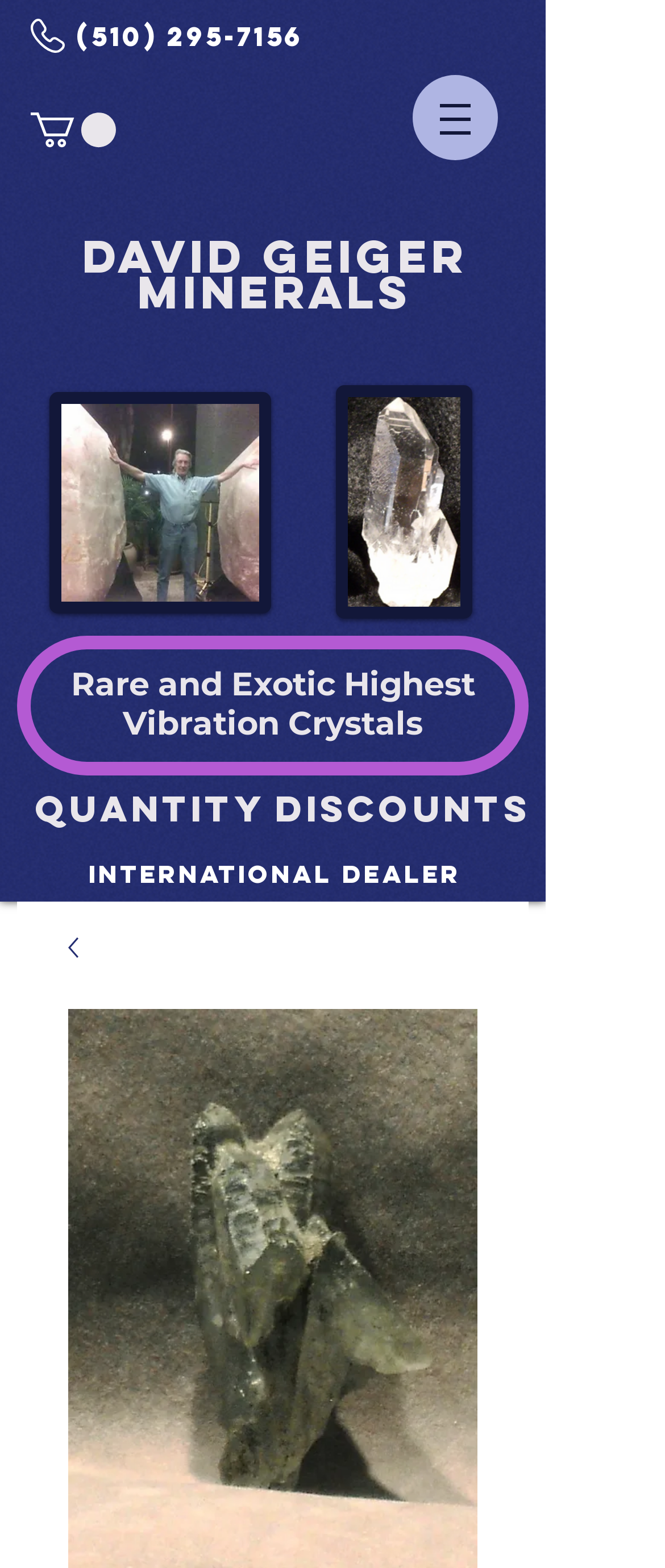Identify the main heading of the webpage and provide its text content.

DAVID GEIGER MINERALS